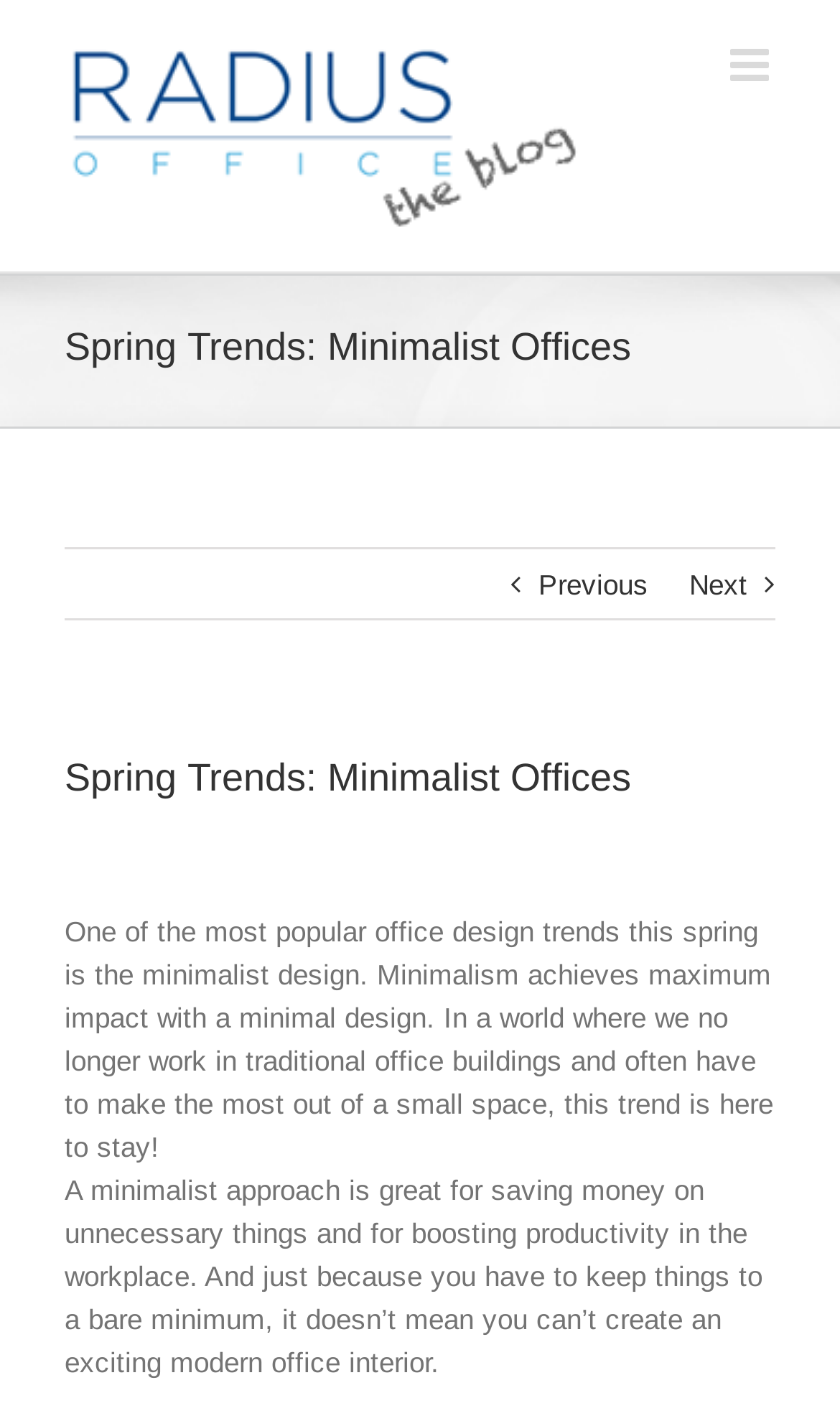Please extract the webpage's main title and generate its text content.

Spring Trends: Minimalist Offices